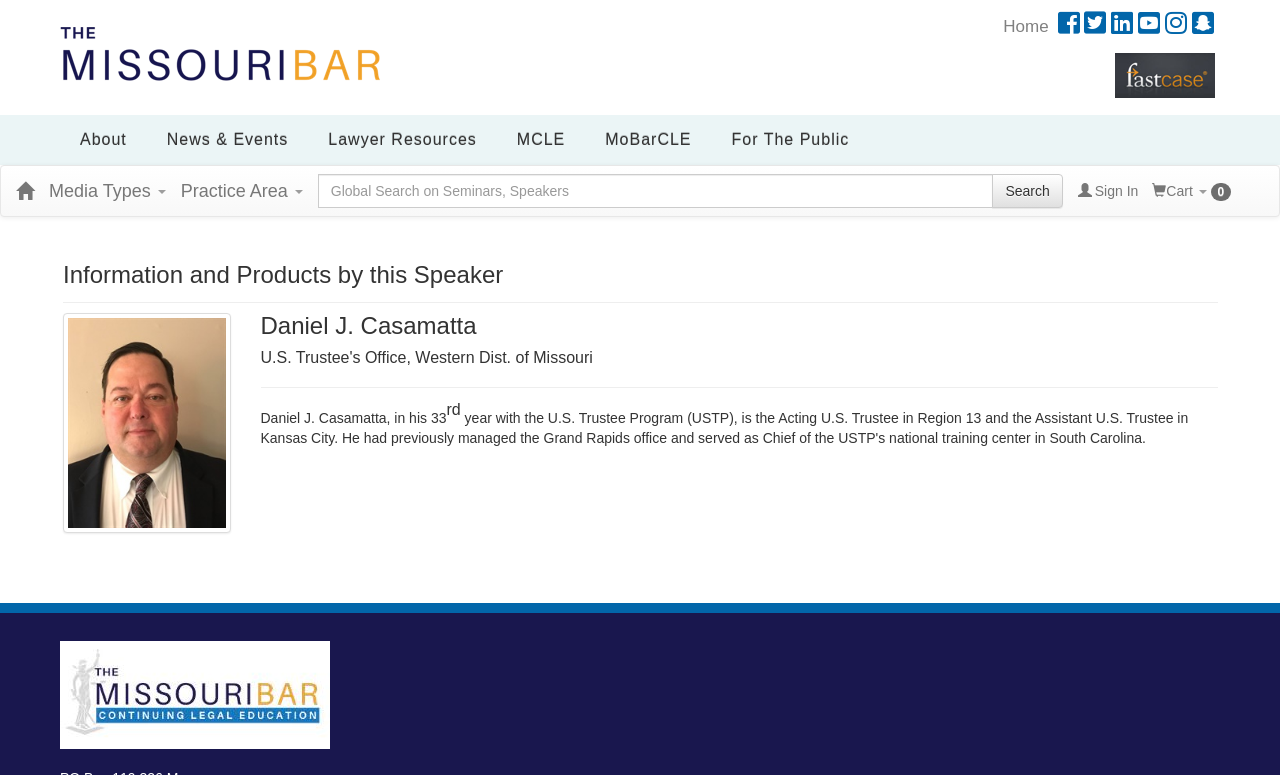Determine the bounding box coordinates of the region I should click to achieve the following instruction: "Go to the About page". Ensure the bounding box coordinates are four float numbers between 0 and 1, i.e., [left, top, right, bottom].

[0.047, 0.148, 0.115, 0.213]